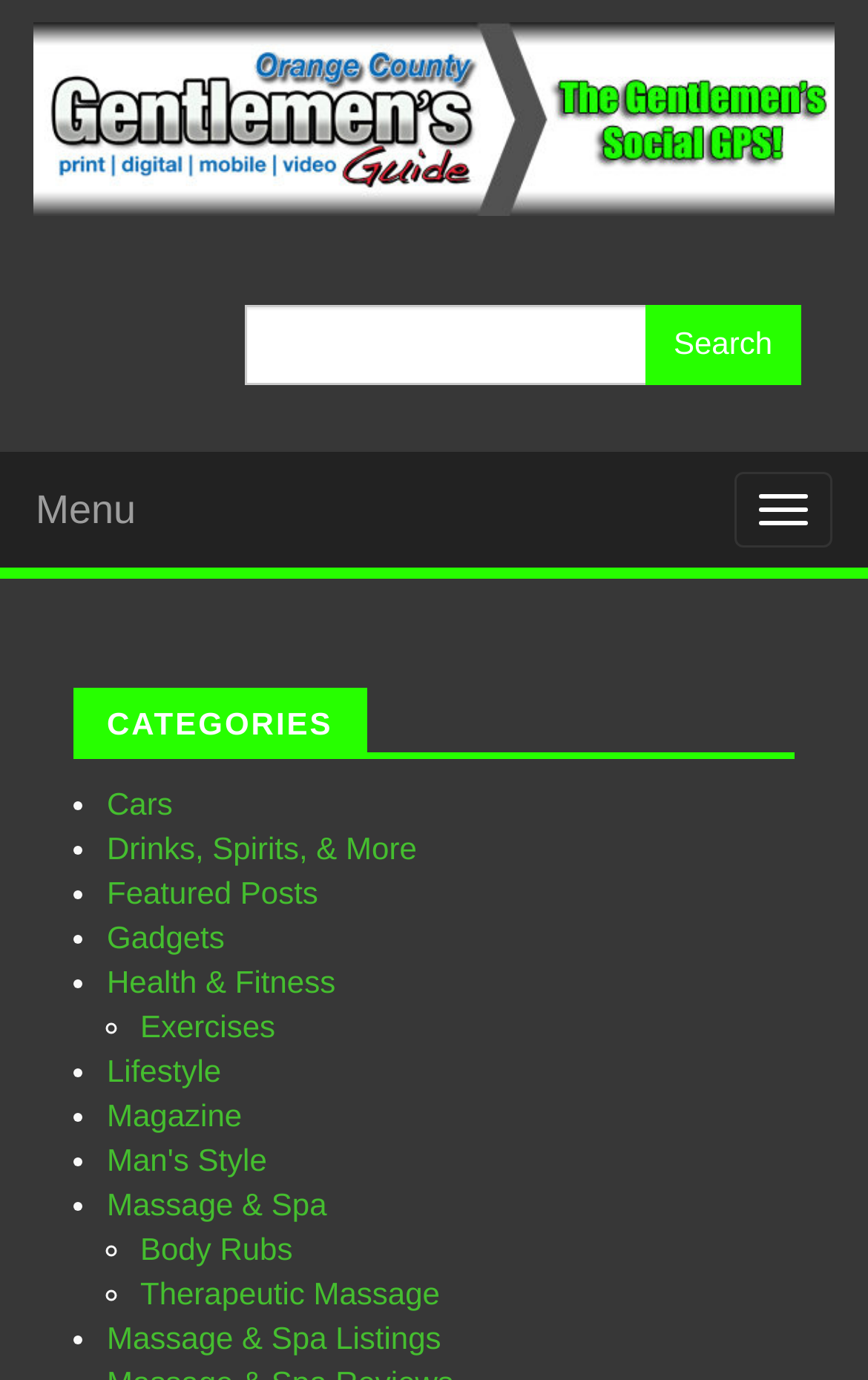Provide the bounding box coordinates of the UI element this sentence describes: "Massage & Spa".

[0.123, 0.86, 0.377, 0.885]